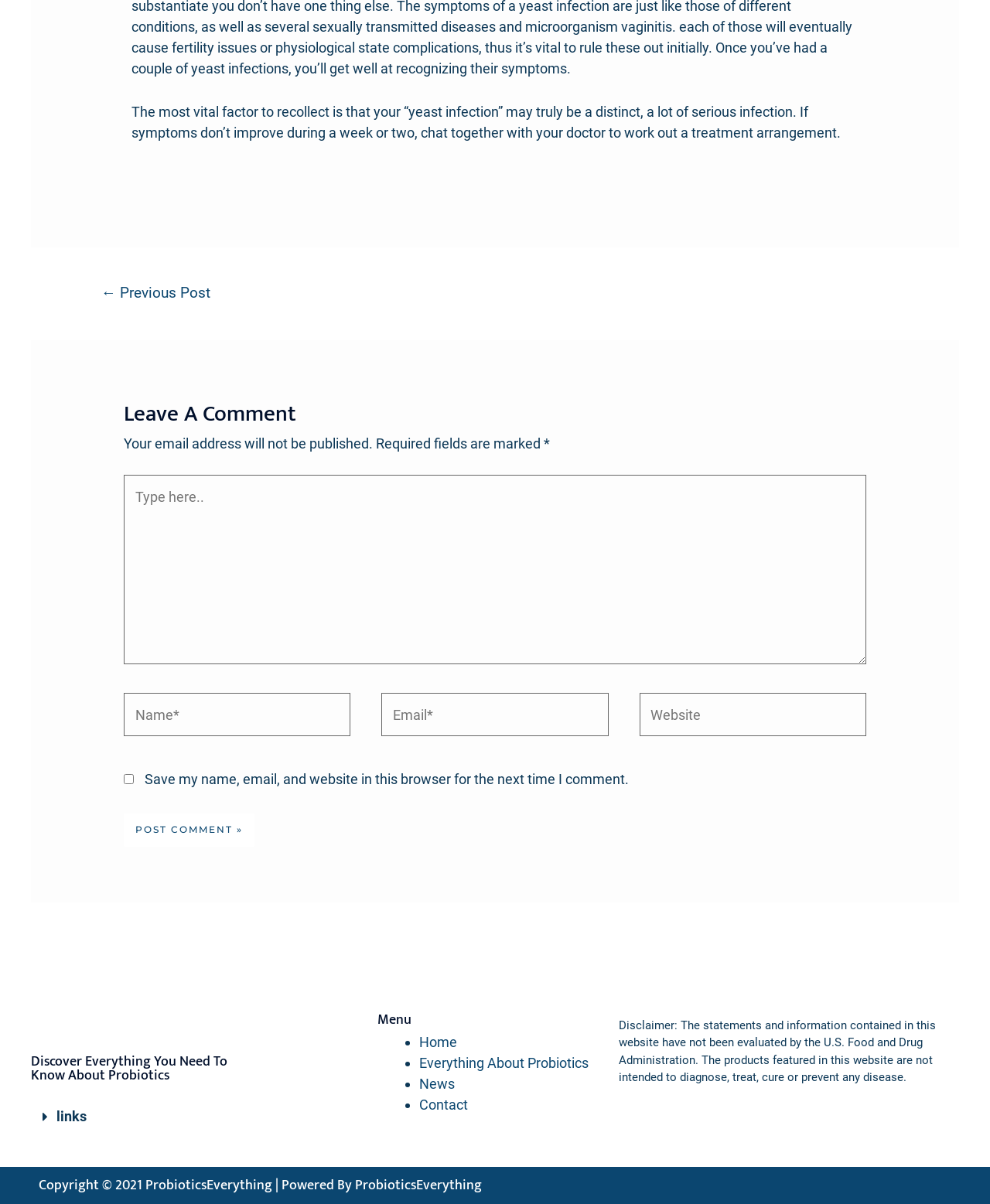What is the copyright information?
Refer to the image and provide a thorough answer to the question.

The copyright information is located at the very bottom of the webpage and states that the website is copyrighted by ProbioticsEverything in 2021.